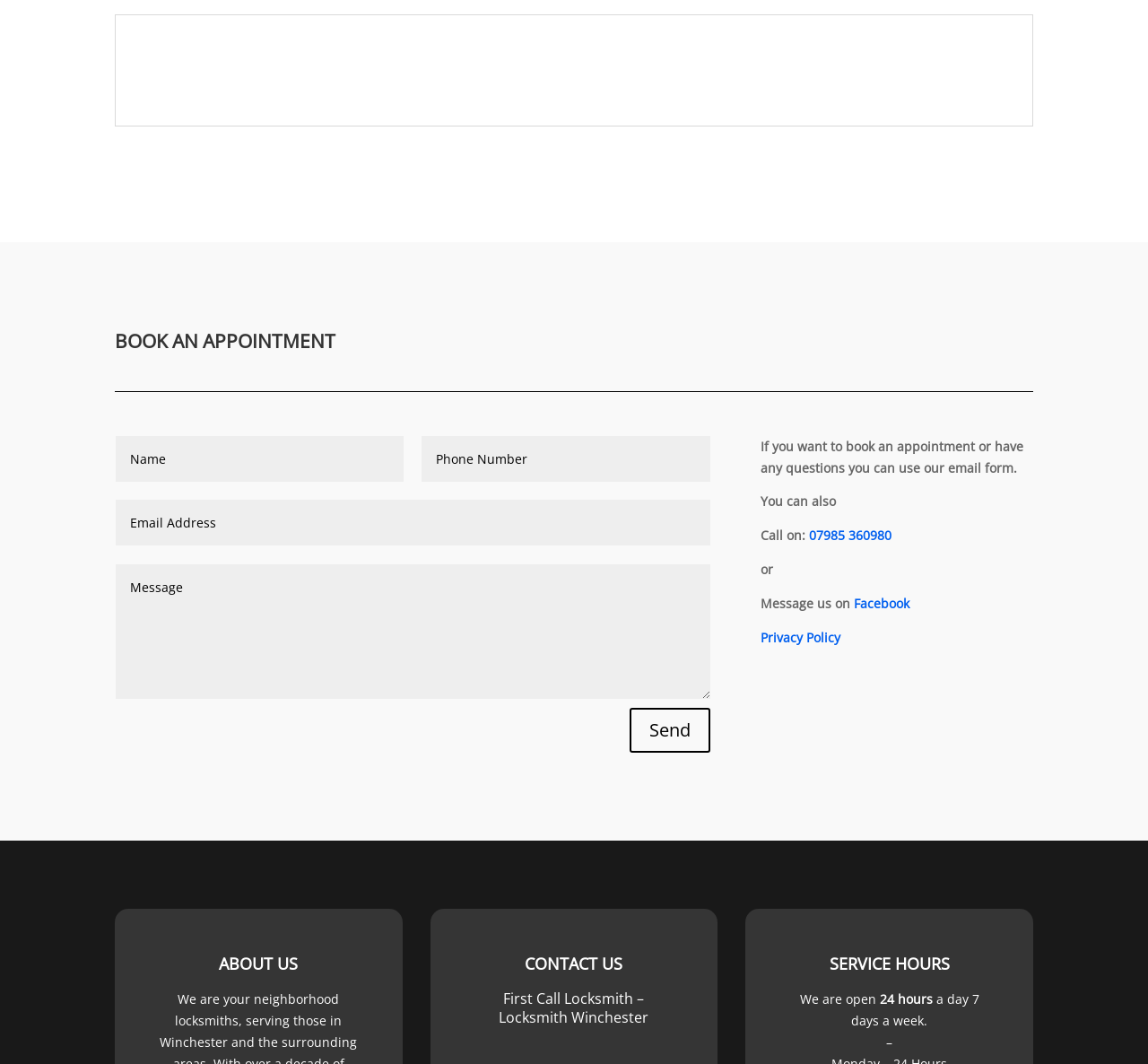Can you identify the bounding box coordinates of the clickable region needed to carry out this instruction: 'Click the 'Send' button'? The coordinates should be four float numbers within the range of 0 to 1, stated as [left, top, right, bottom].

[0.548, 0.665, 0.619, 0.707]